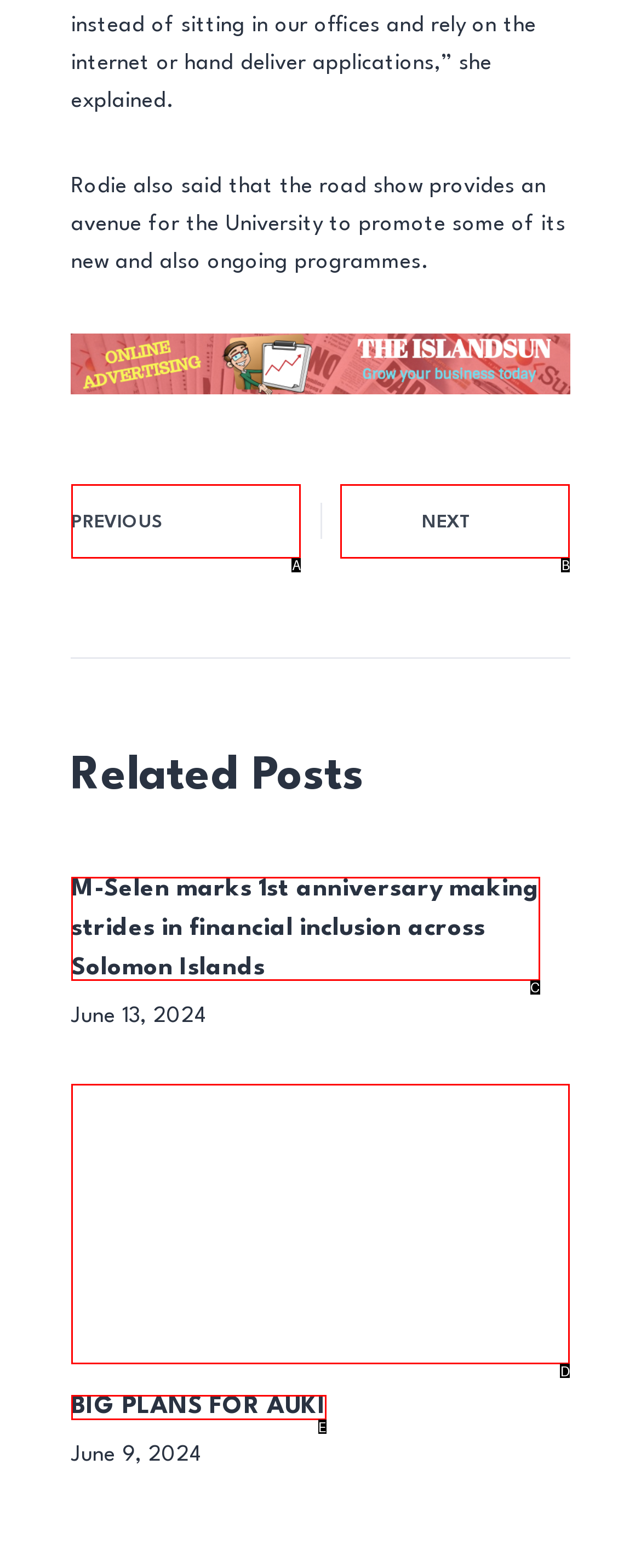Examine the description: BIG PLANS FOR AUKI and indicate the best matching option by providing its letter directly from the choices.

E